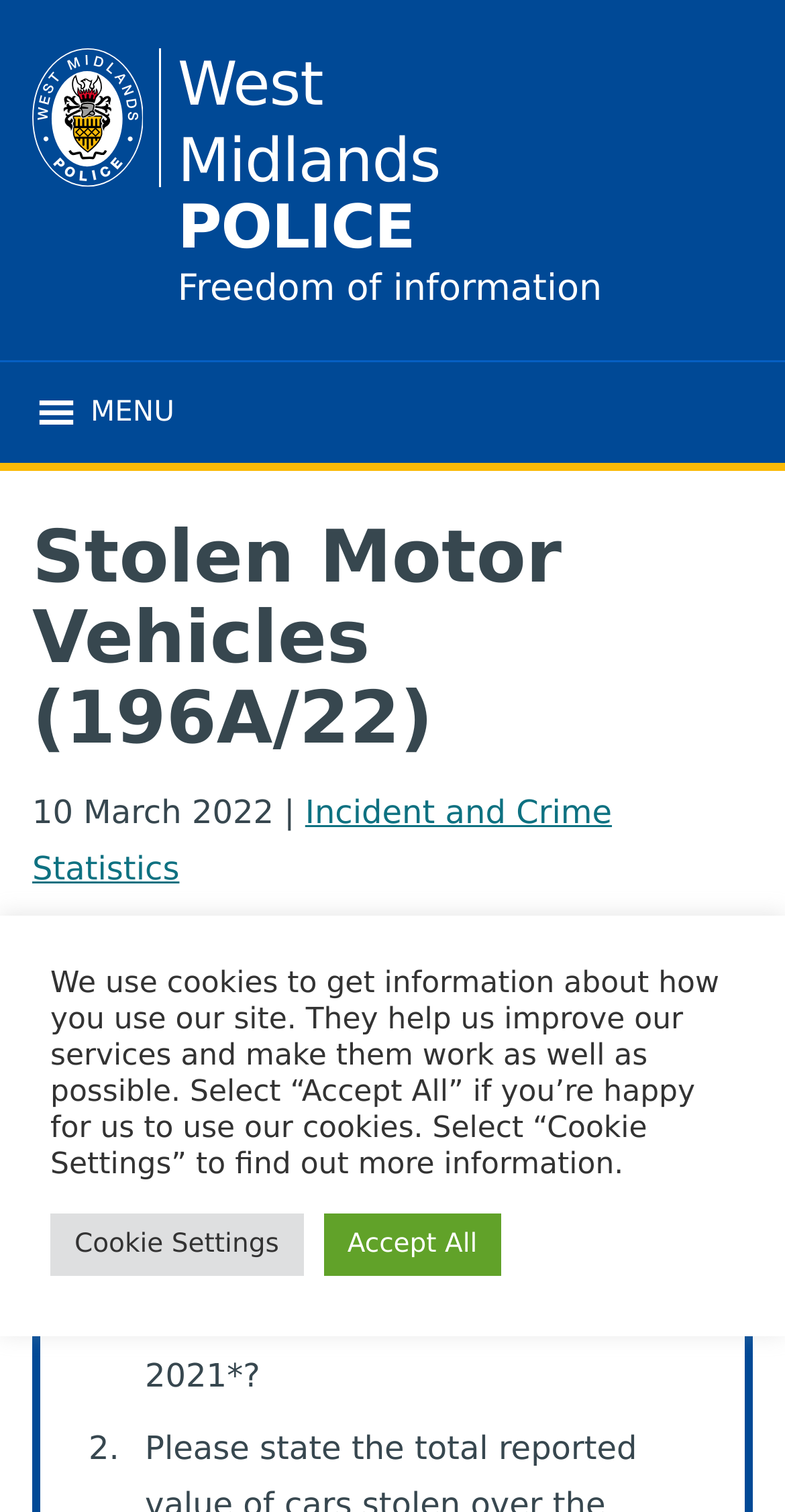Construct a thorough caption encompassing all aspects of the webpage.

The webpage is about Stolen Motor Vehicles, specifically a Freedom of Information request to the West Midlands Police. At the top left, there is a link to the West Midlands Police Freedom of Information page, accompanied by a small image. Below this, there is a primary navigation menu.

On the top right, there is a menu button with the label "MENU" that is not expanded. Next to it, there is a heading that displays the title of the page, "Stolen Motor Vehicles (196A/22)". Below this, there is a time element showing the date "10 March 2022", followed by a link to "Incident and Crime Statistics".

Further down, there is a heading labeled "Request", which is followed by a paragraph of text that describes the request, asking about the number of cars reported as stolen in the police force area over specific months in 2019, 2020, and 2021.

At the bottom of the page, there is a notice about cookies, explaining how they are used to improve the site's services. There are two buttons, "Cookie Settings" and "Accept All", allowing users to manage their cookie preferences.